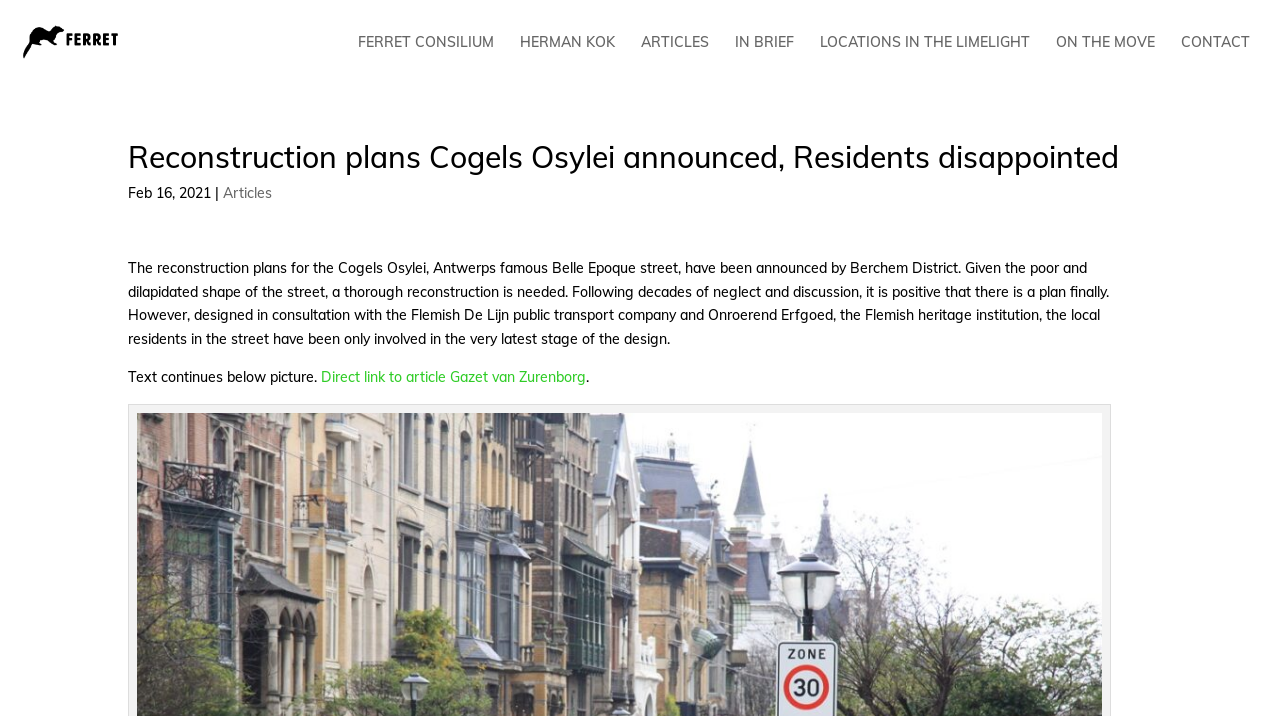Identify the bounding box coordinates for the region of the element that should be clicked to carry out the instruction: "go to ferret-c homepage". The bounding box coordinates should be four float numbers between 0 and 1, i.e., [left, top, right, bottom].

[0.025, 0.044, 0.154, 0.069]